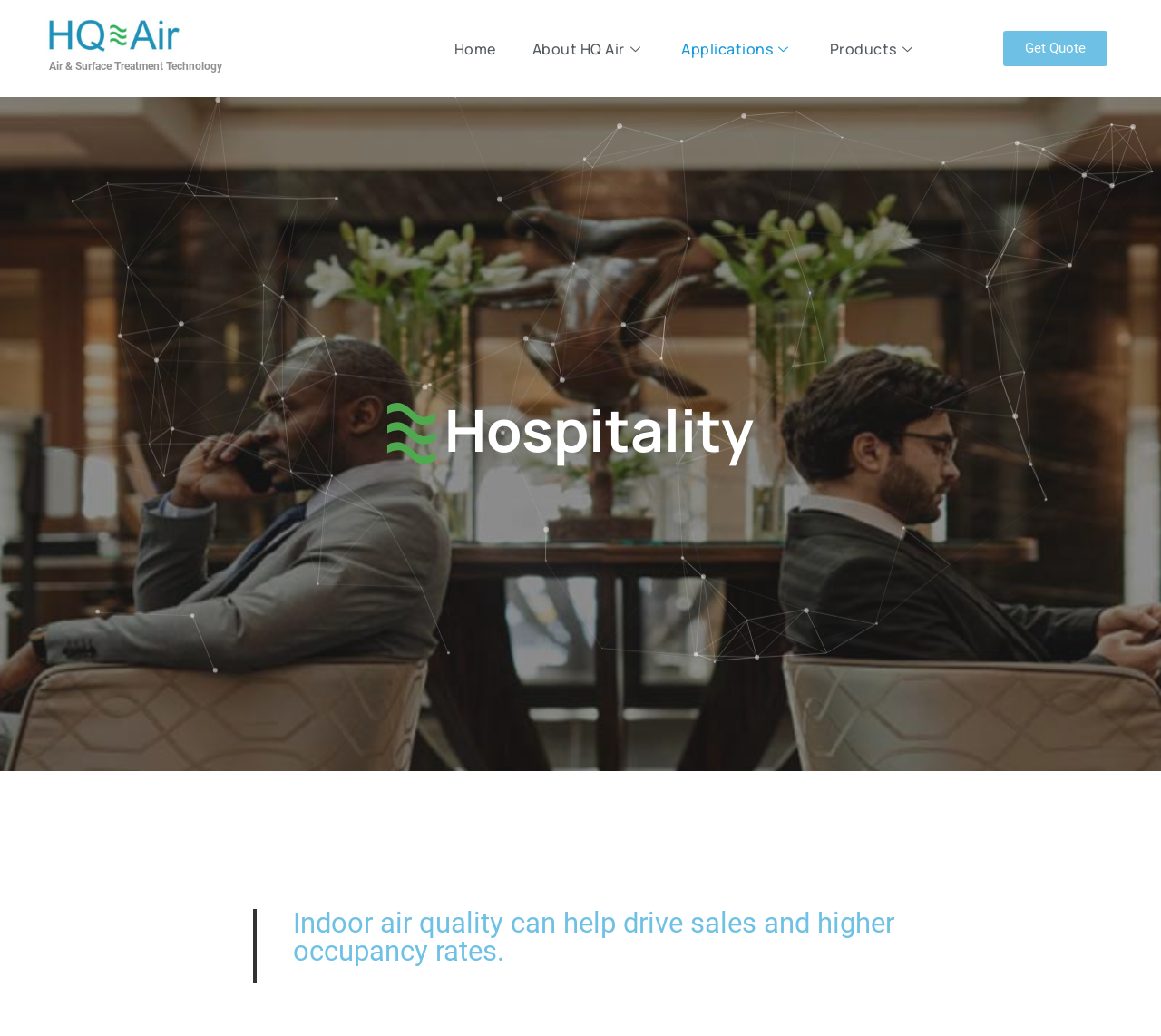How many links are on the top navigation bar?
Respond with a short answer, either a single word or a phrase, based on the image.

4